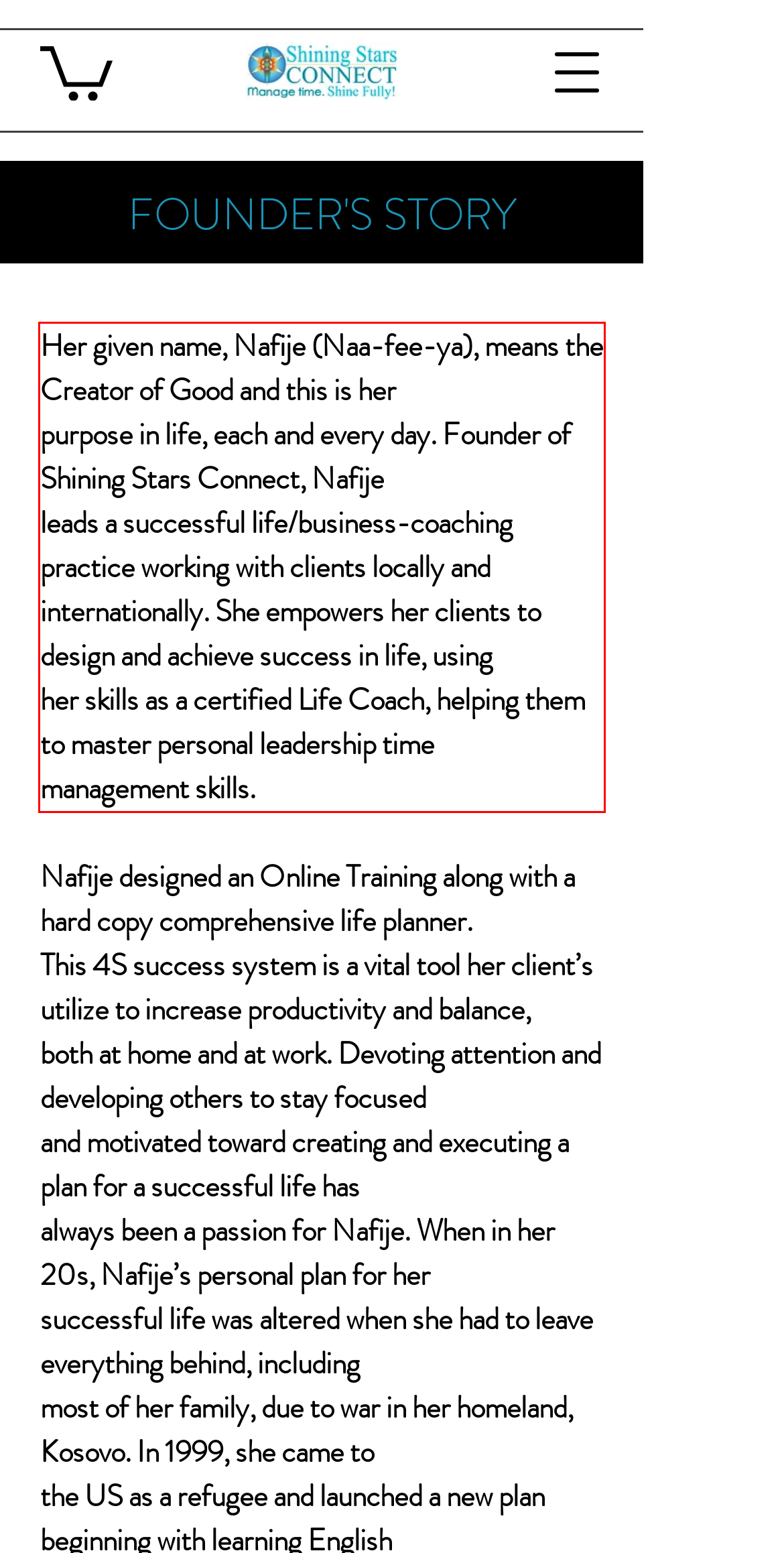Within the screenshot of a webpage, identify the red bounding box and perform OCR to capture the text content it contains.

Her given name, Nafije (Naa-fee-ya), means the Creator of Good and this is her purpose in life, each and every day. Founder of Shining Stars Connect, Nafije leads a successful life/business-coaching practice working with clients locally and internationally. She empowers her clients to design and achieve success in life, using her skills as a certified Life Coach, helping them to master personal leadership time management skills.